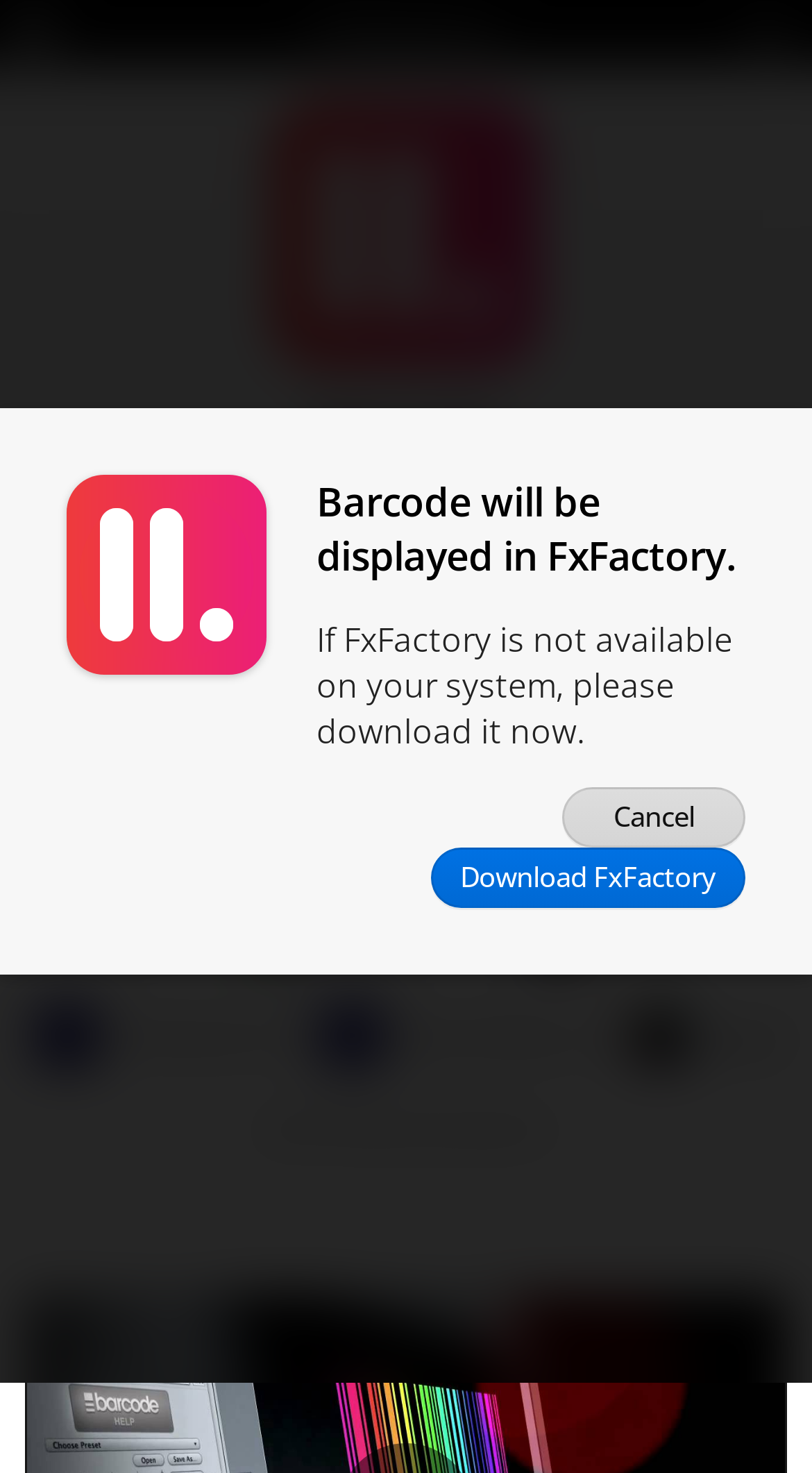Look at the image and answer the question in detail:
What is required to display the barcode?

The heading 'Barcode will be displayed in FxFactory.' and the link 'Download FxFactory' imply that FxFactory is necessary to display the barcode.